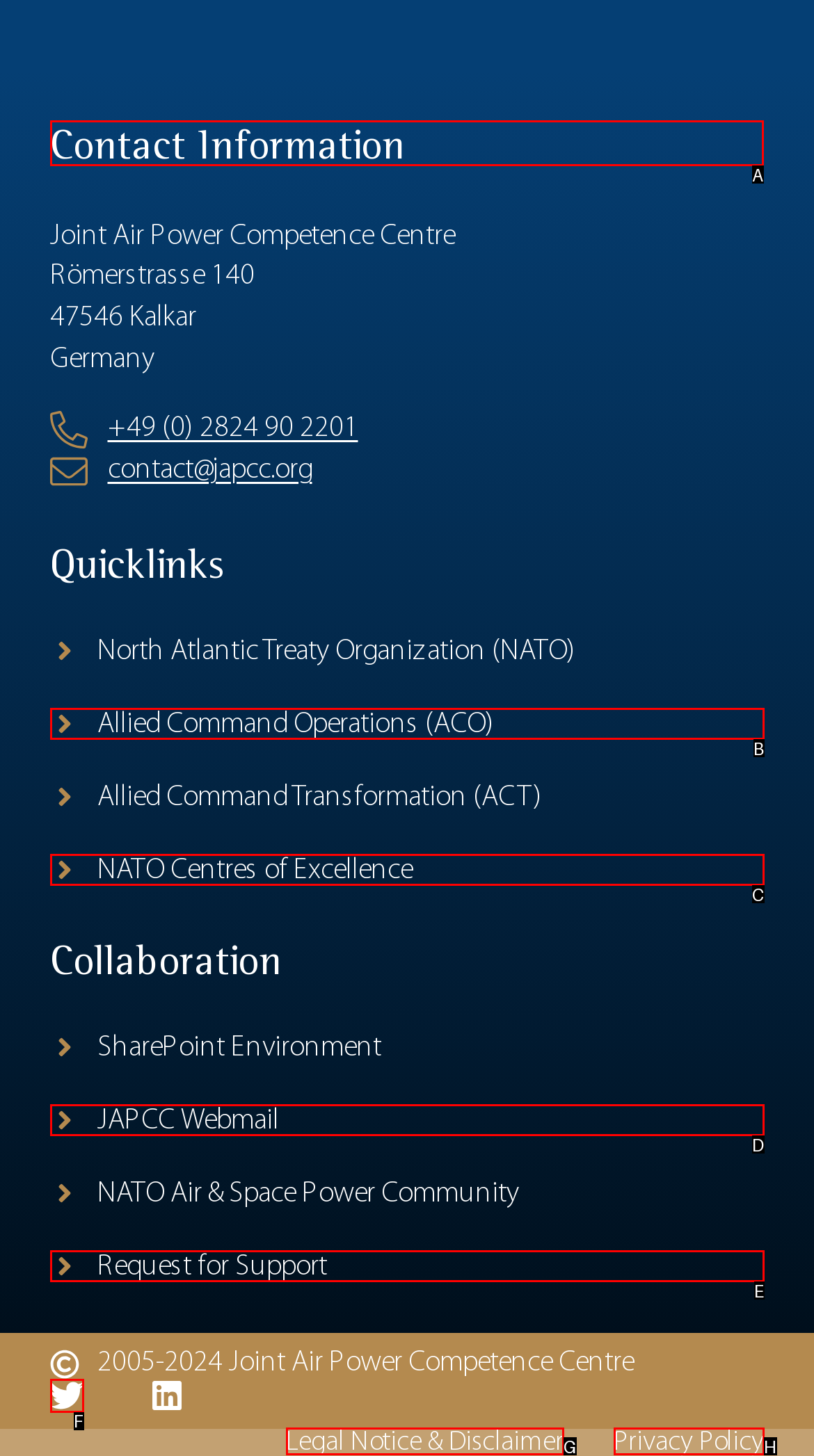Which option should I select to accomplish the task: View contact information? Respond with the corresponding letter from the given choices.

A